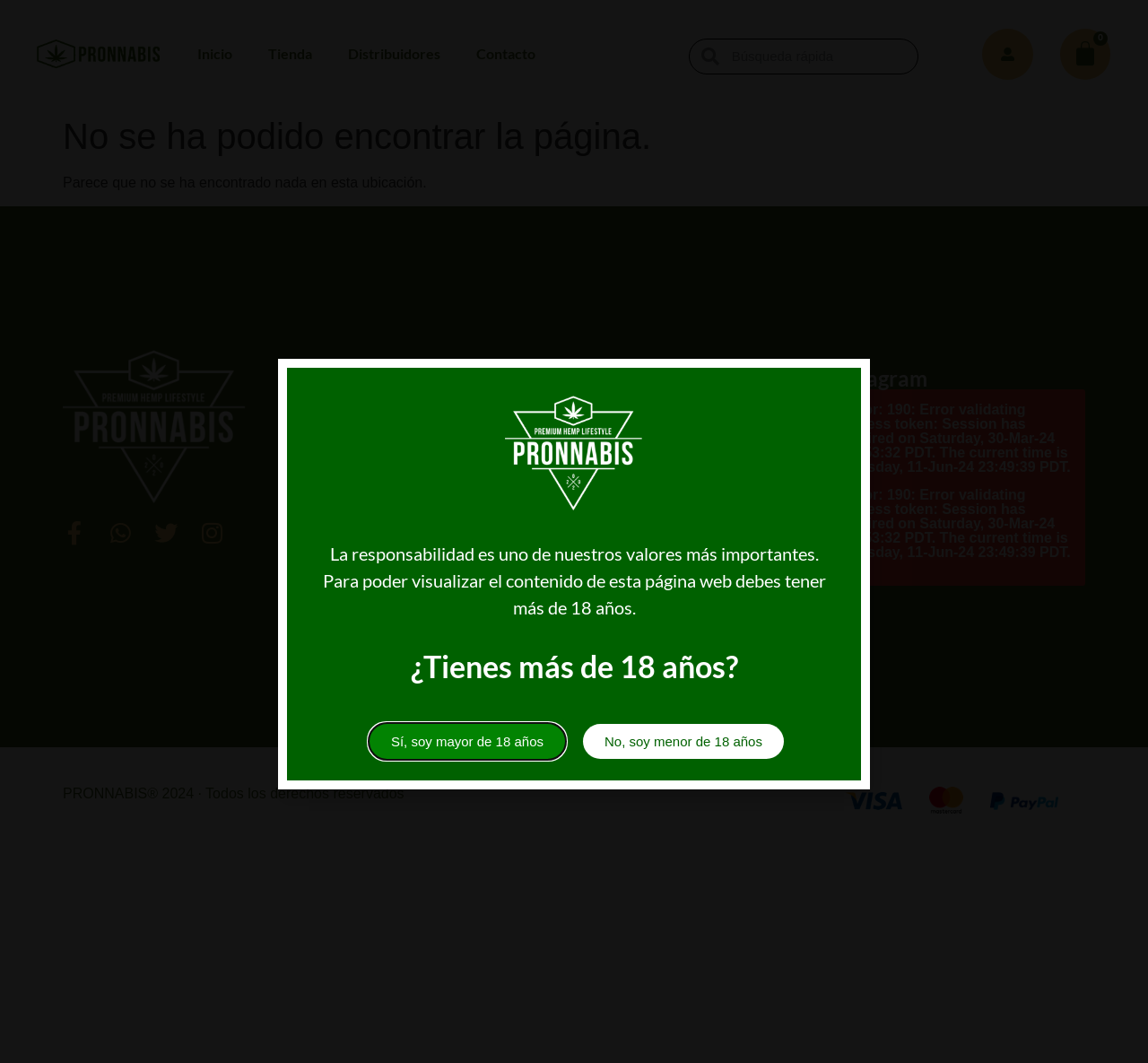Locate the coordinates of the bounding box for the clickable region that fulfills this instruction: "View shopping cart".

[0.923, 0.027, 0.967, 0.075]